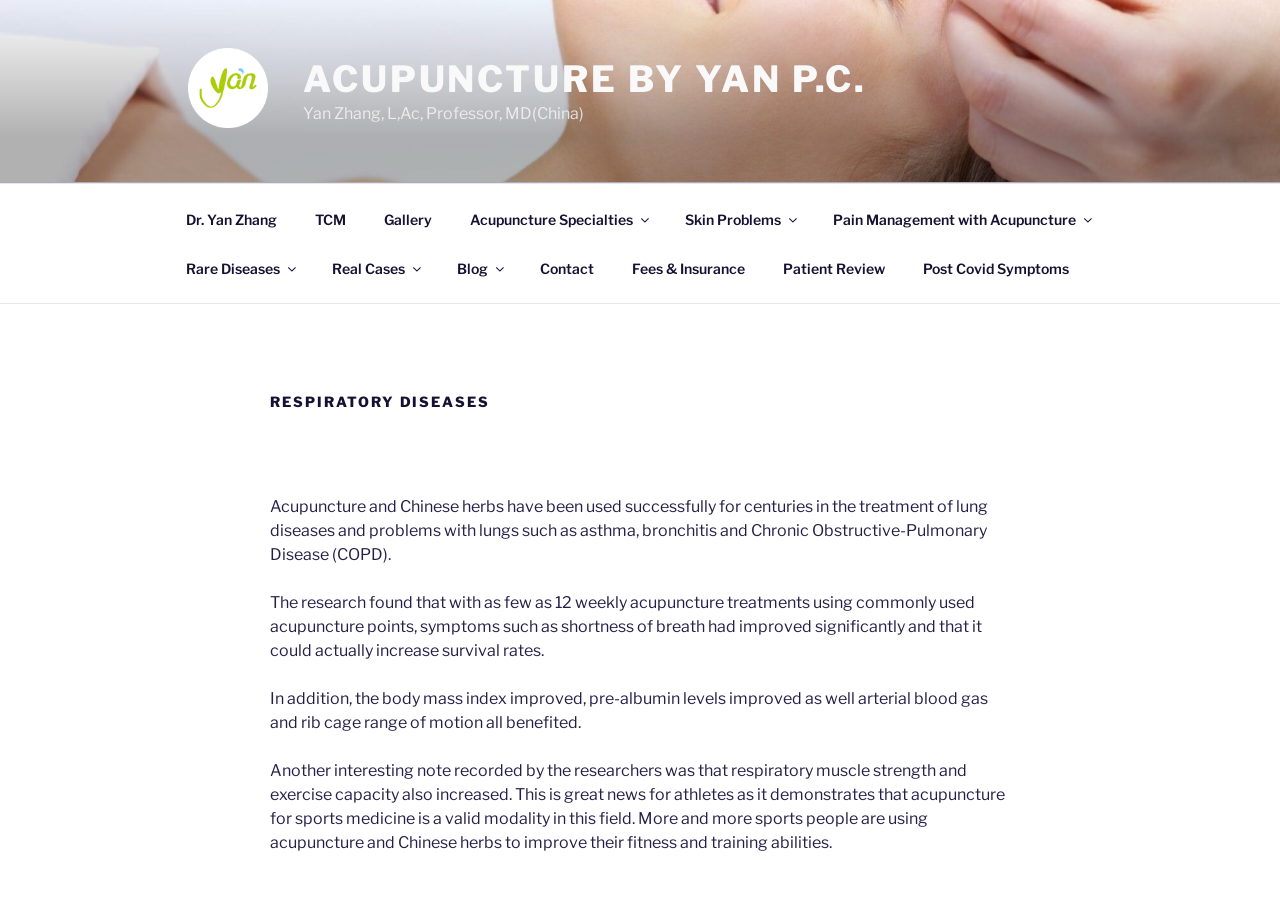Determine the bounding box coordinates of the clickable region to execute the instruction: "Click on the 'Dr. Yan Zhang' link". The coordinates should be four float numbers between 0 and 1, denoted as [left, top, right, bottom].

[0.131, 0.213, 0.23, 0.267]